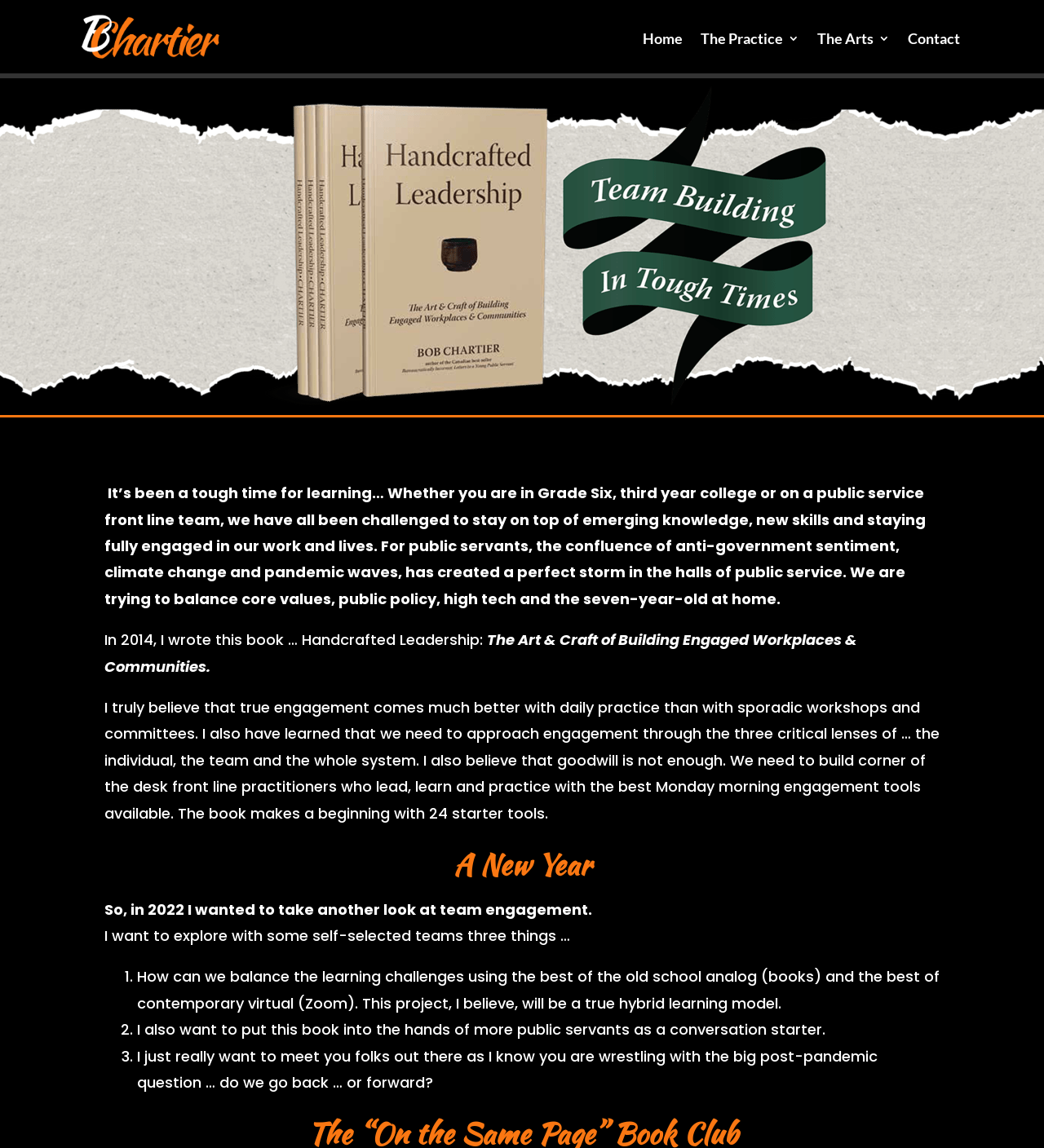Determine the bounding box for the UI element as described: "Home". The coordinates should be represented as four float numbers between 0 and 1, formatted as [left, top, right, bottom].

[0.615, 0.025, 0.654, 0.048]